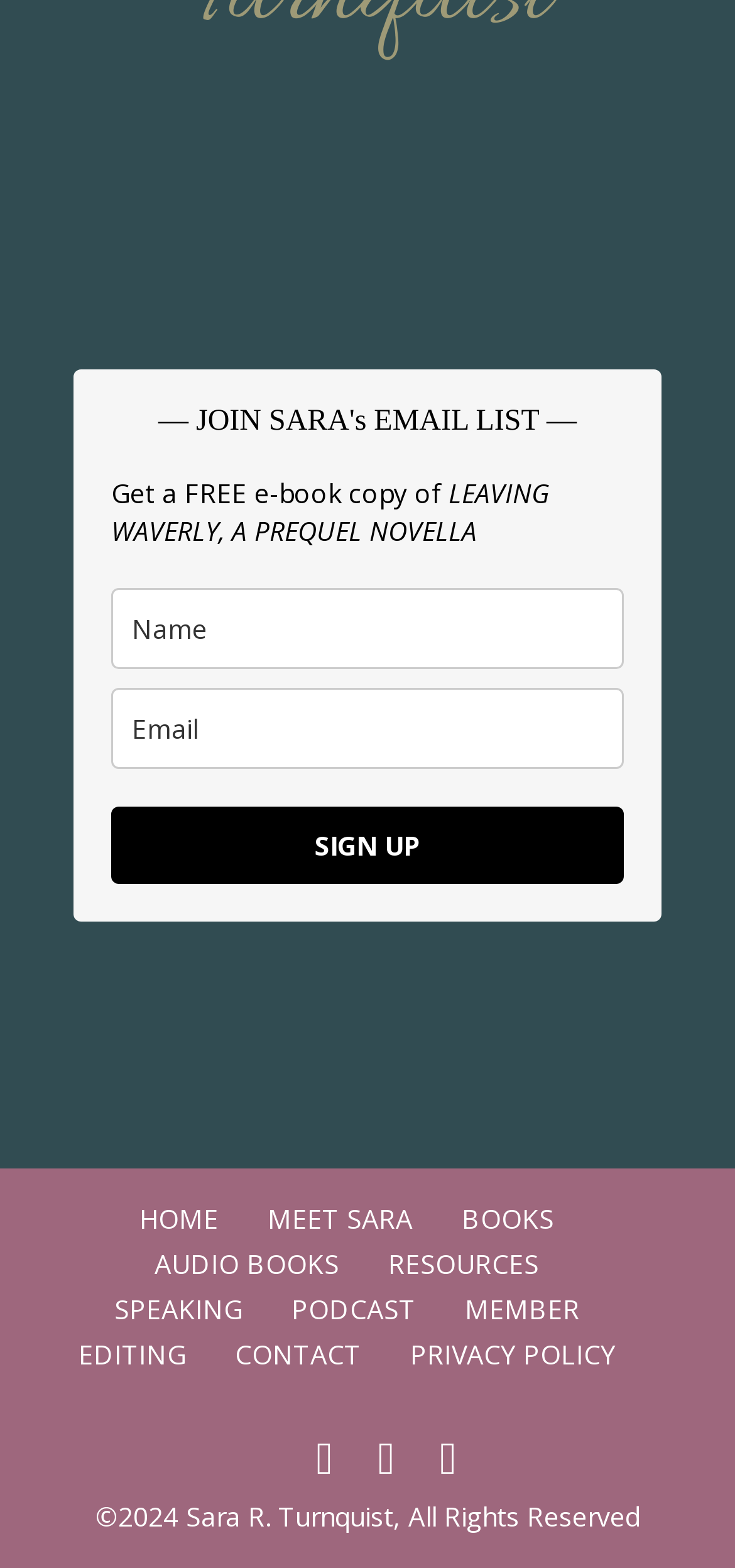Kindly respond to the following question with a single word or a brief phrase: 
How many links are in the navigation menu?

12